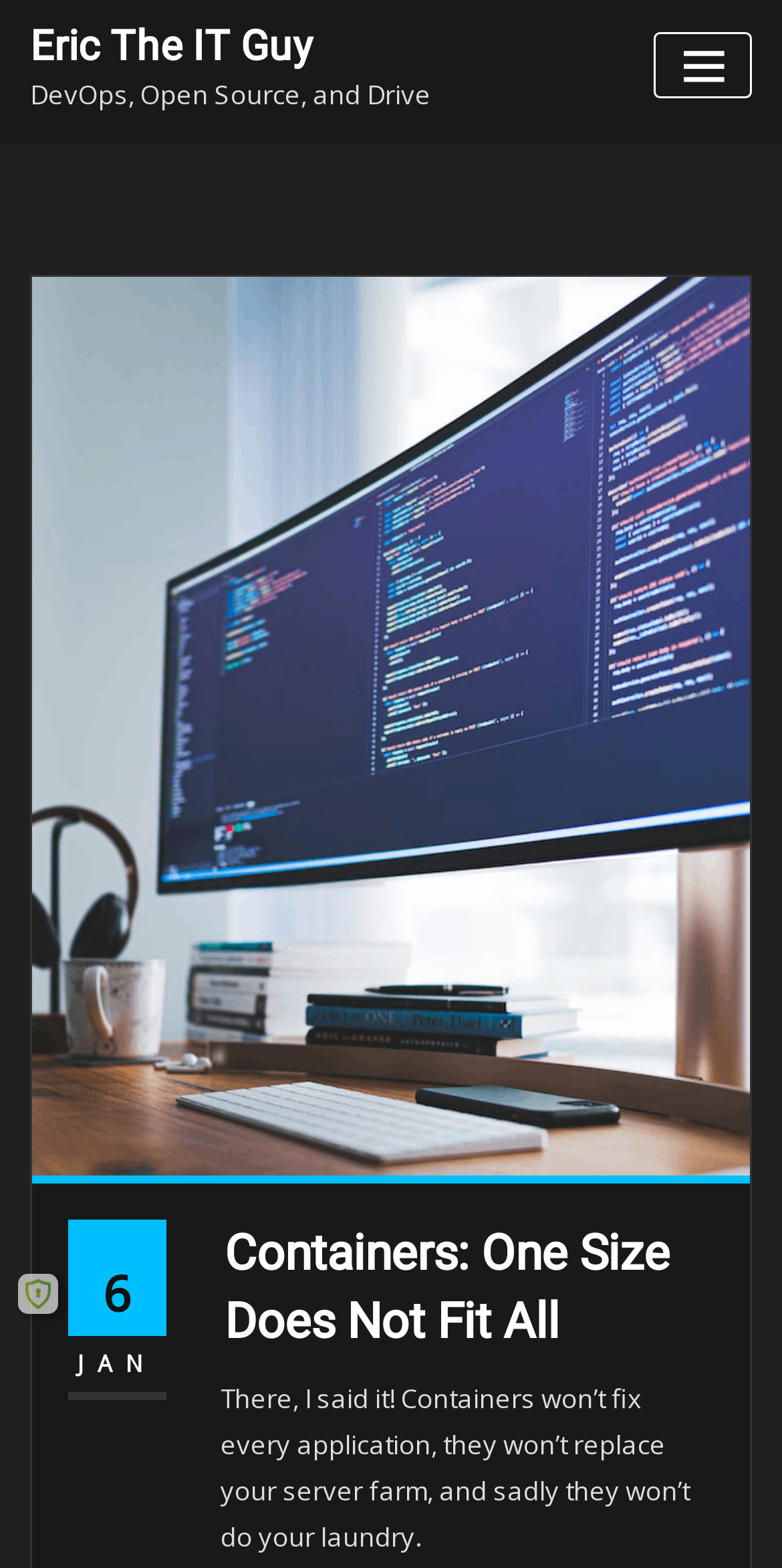Provide the bounding box coordinates of the HTML element this sentence describes: "6Jan". The bounding box coordinates consist of four float numbers between 0 and 1, i.e., [left, top, right, bottom].

[0.087, 0.777, 0.241, 0.894]